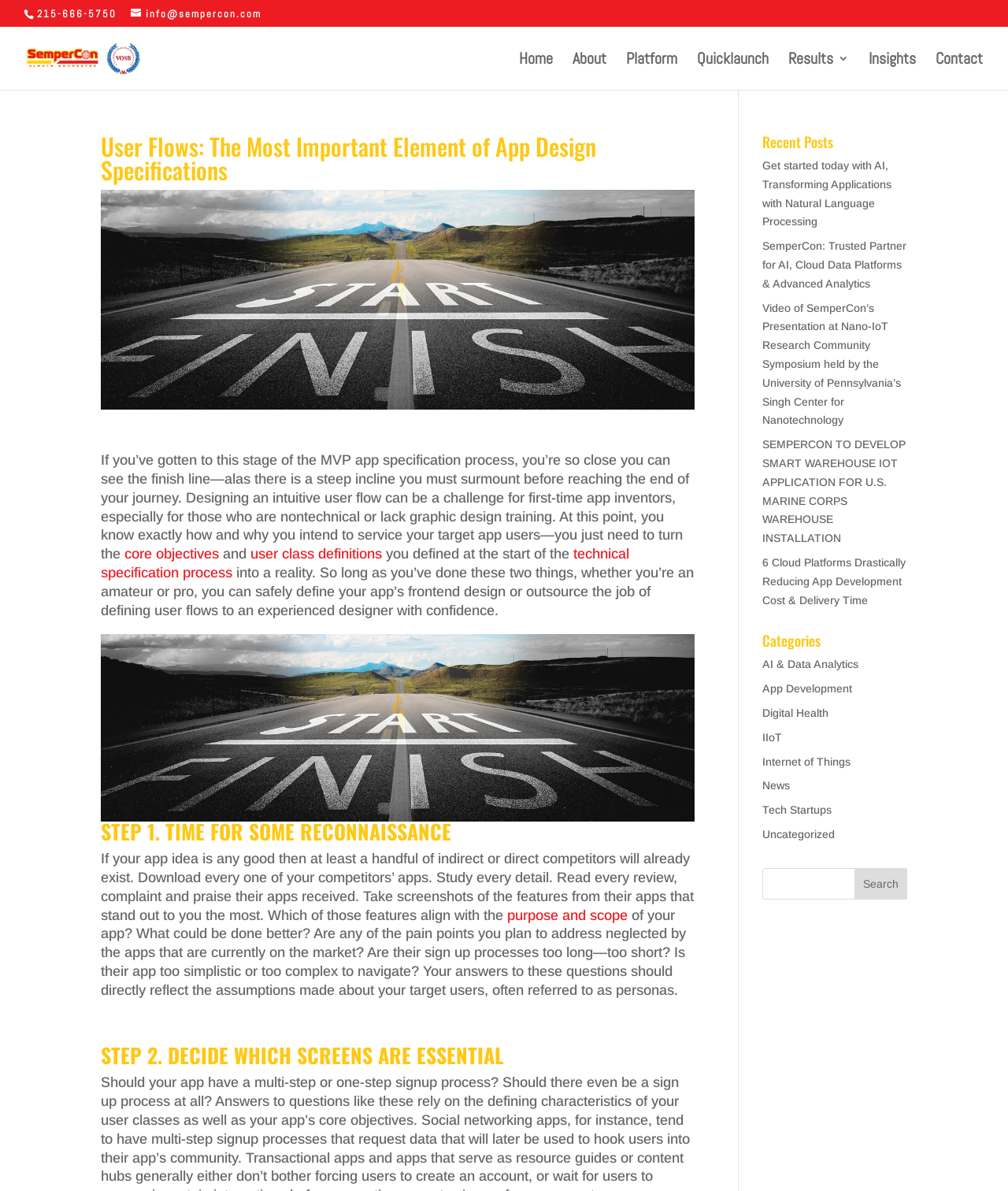Locate the bounding box coordinates of the element that should be clicked to fulfill the instruction: "Read the article about 'core objectives'".

[0.123, 0.458, 0.217, 0.472]